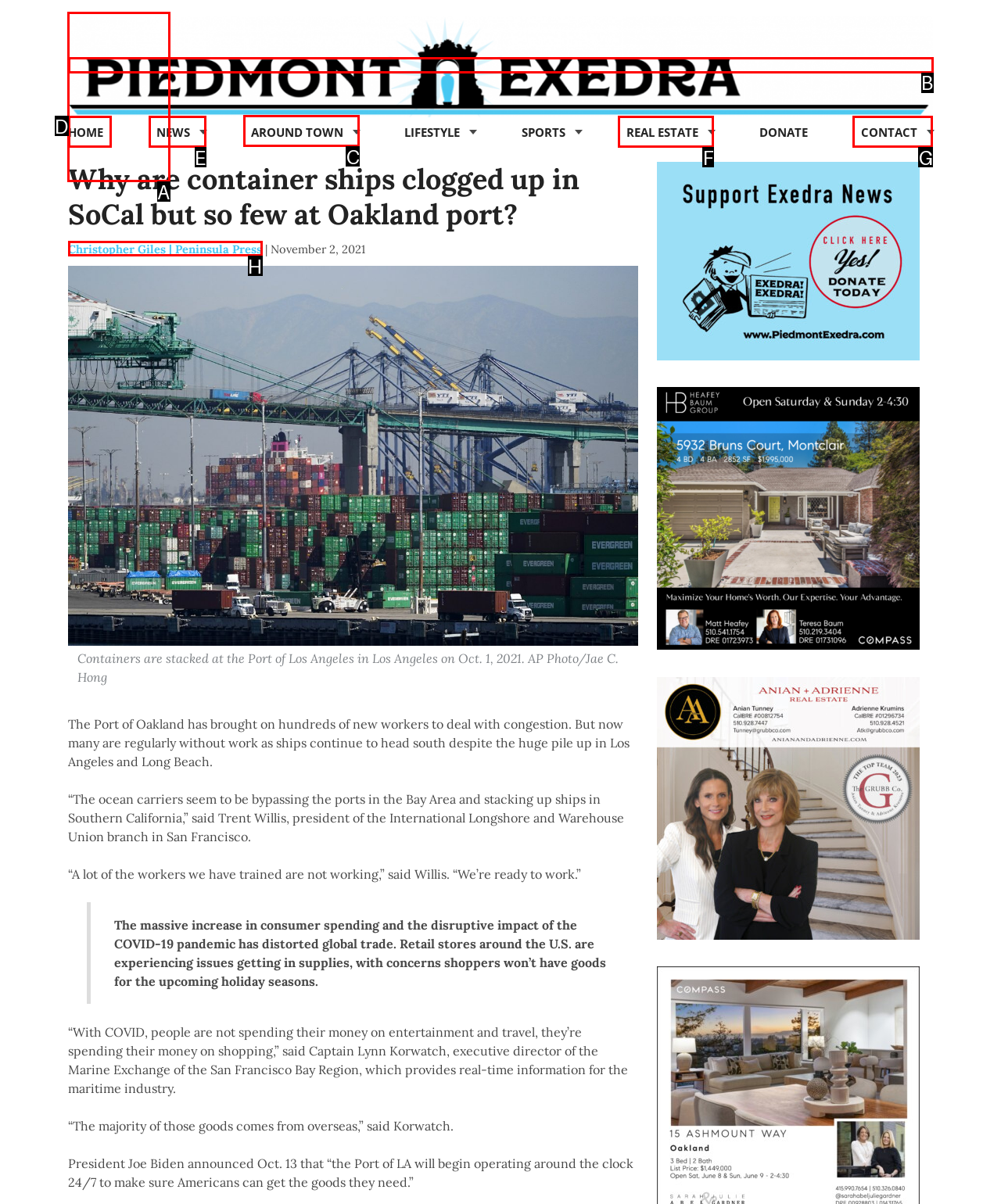Identify the correct UI element to click for the following task: explore around town Choose the option's letter based on the given choices.

C